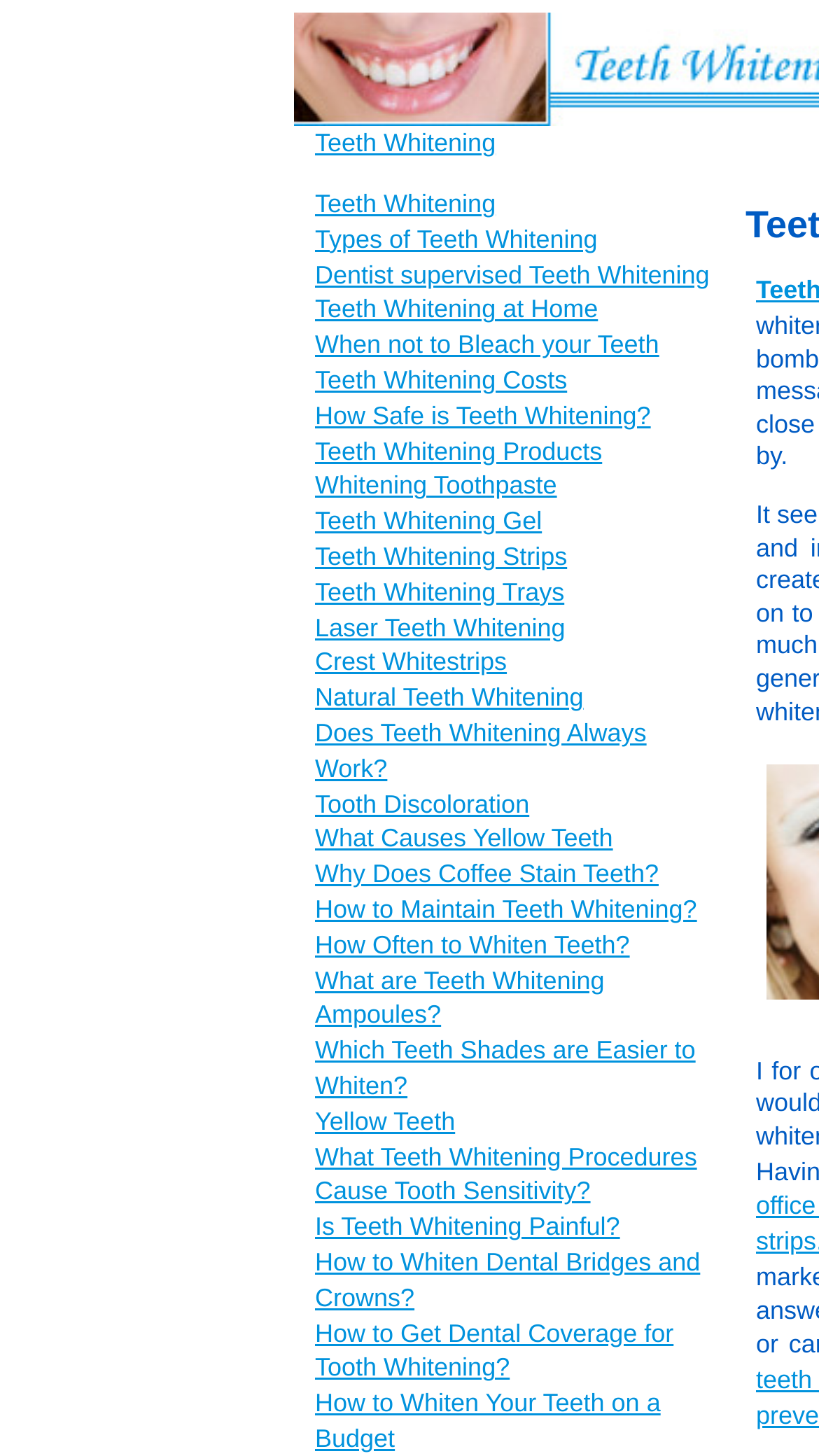Please provide the bounding box coordinates in the format (top-left x, top-left y, bottom-right x, bottom-right y). Remember, all values are floating point numbers between 0 and 1. What is the bounding box coordinate of the region described as: Teeth Whitening Products

[0.385, 0.299, 0.735, 0.32]